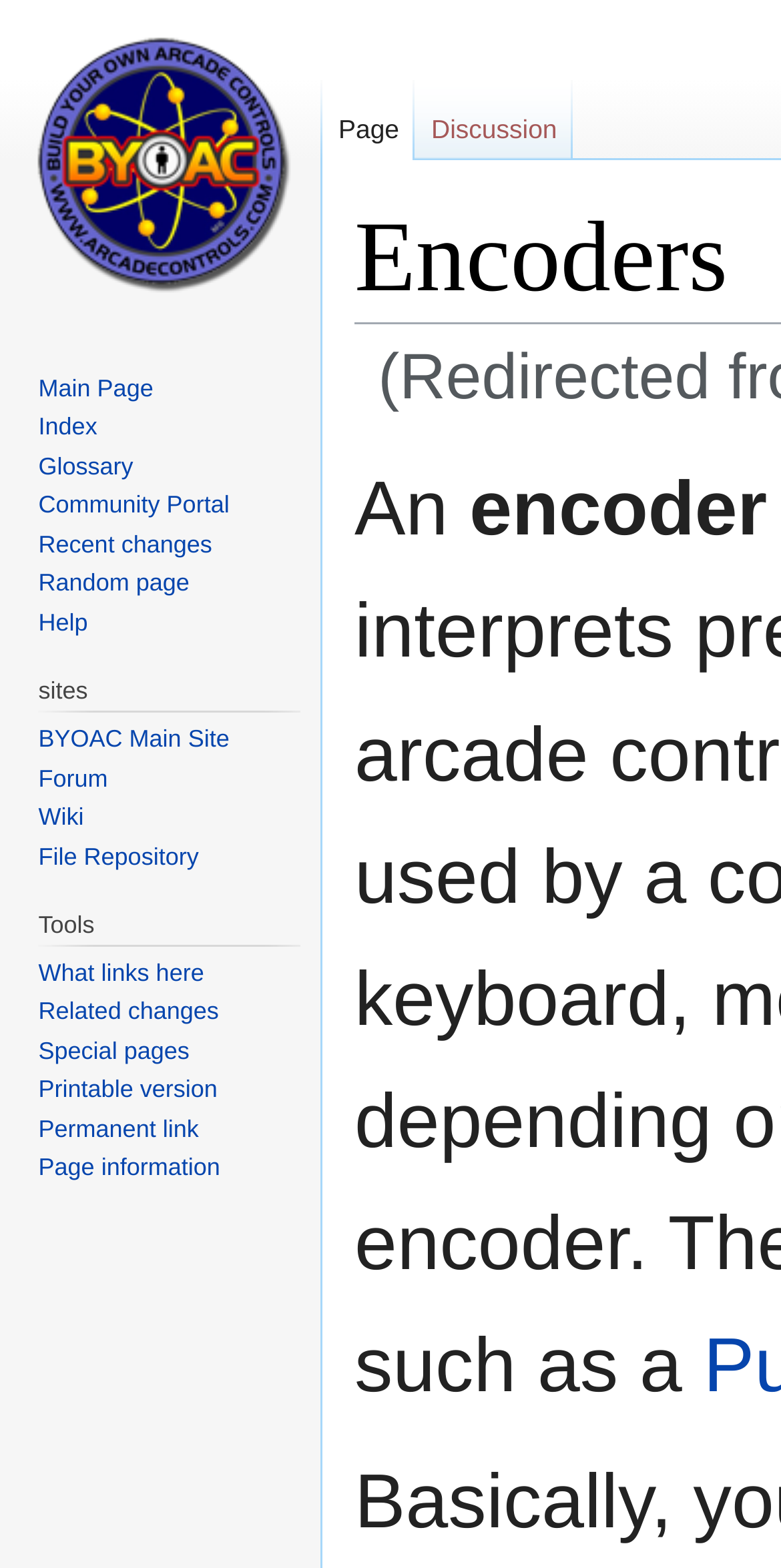Provide an in-depth caption for the elements present on the webpage.

The webpage is about encoders, specifically on the BYOAC OLD Wiki. At the top, there are two links, "Jump to navigation" and "Jump to search", positioned side by side. Below them, there is a title "An encoder" in two parts, "An" and "encoder", with the latter taking up more space.

On the left side, there are three navigation sections: "Namespaces", "Navigation", and "sites". The "Namespaces" section has two links, "Page" and "Discussion". The "Navigation" section has six links, including "Main Page", "Index", "Glossary", "Community Portal", "Recent changes", and "Random page". The "sites" section has four links, including "BYOAC Main Site", "Forum", "Wiki", and "File Repository".

Below the "sites" section, there is another navigation section called "Tools", which has six links, including "What links here", "Related changes", "Special pages", "Printable version", "Permanent link", and "Page information".

At the top-left corner, there is a link "Visit the main page".